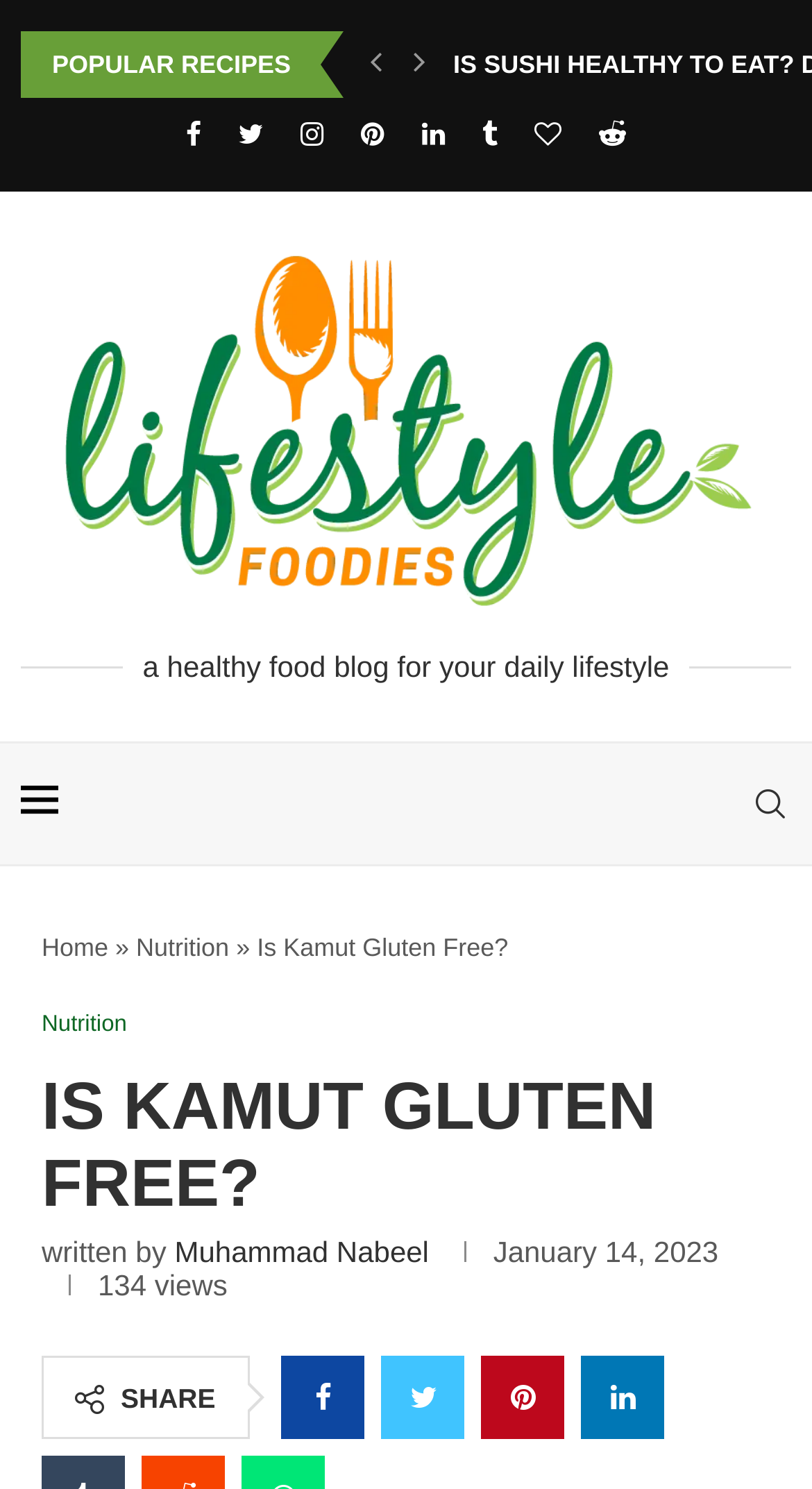Give the bounding box coordinates for this UI element: "Muhammad Nabeel". The coordinates should be four float numbers between 0 and 1, arranged as [left, top, right, bottom].

[0.215, 0.83, 0.528, 0.852]